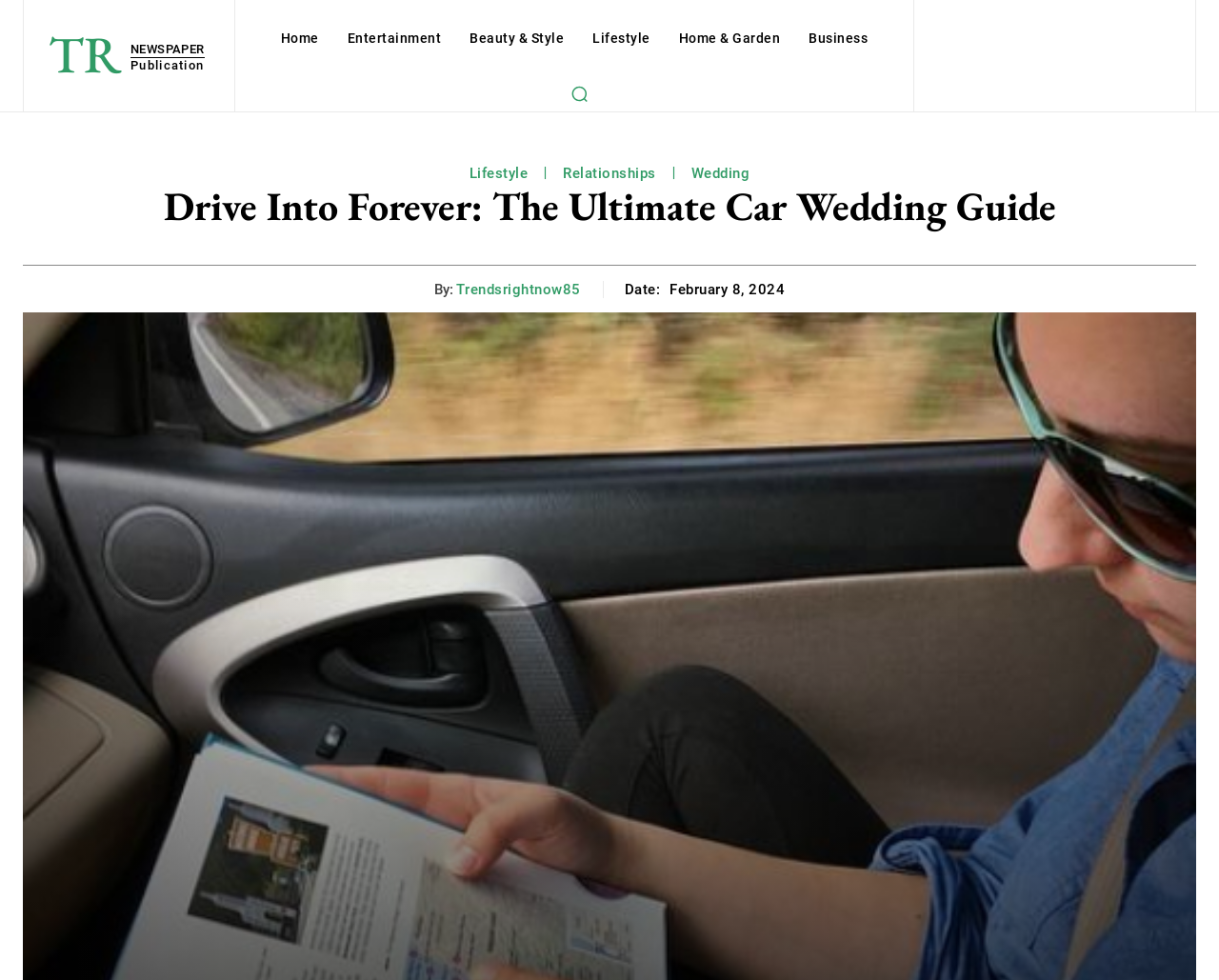Use a single word or phrase to answer the question: 
What is the date of the current article?

February 8, 2024